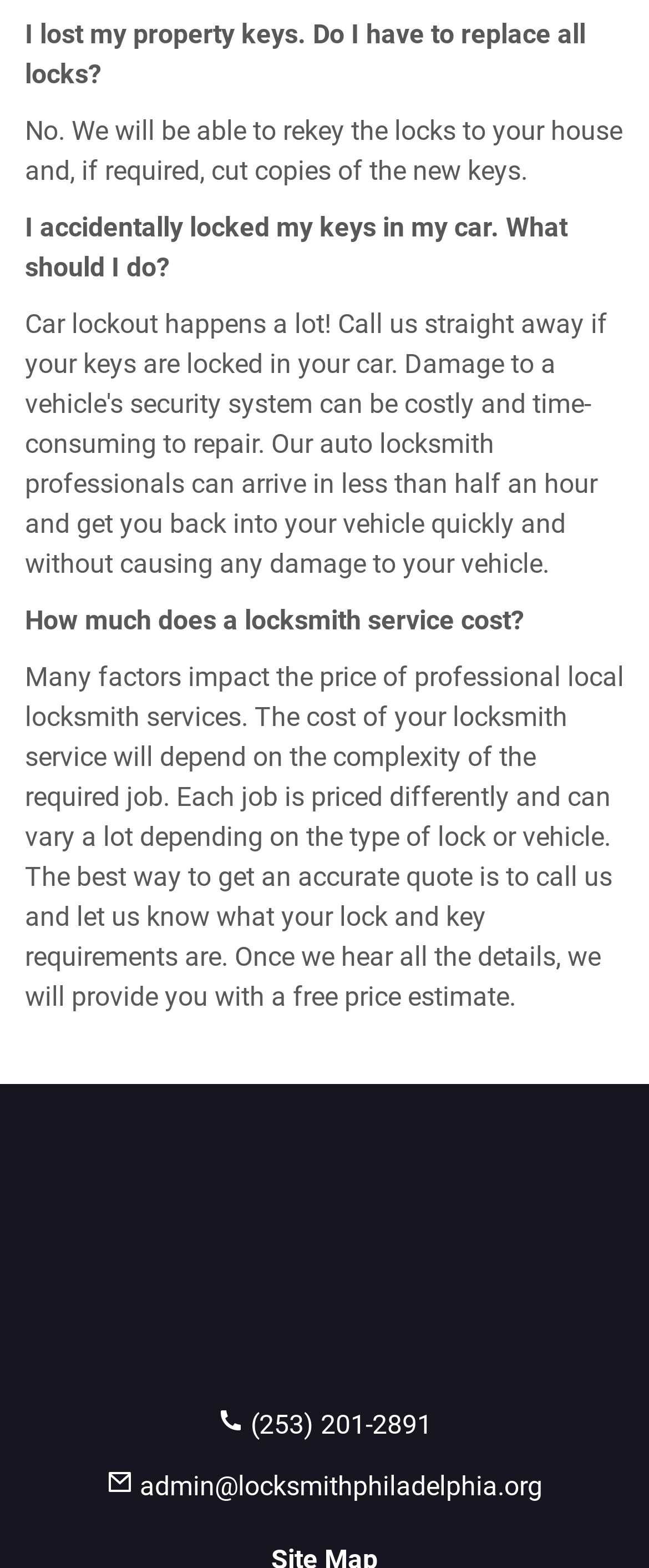Identify the bounding box for the given UI element using the description provided. Coordinates should be in the format (top-left x, top-left y, bottom-right x, bottom-right y) and must be between 0 and 1. Here is the description: admin@locksmithphiladelphia.org

[0.164, 0.938, 0.836, 0.958]